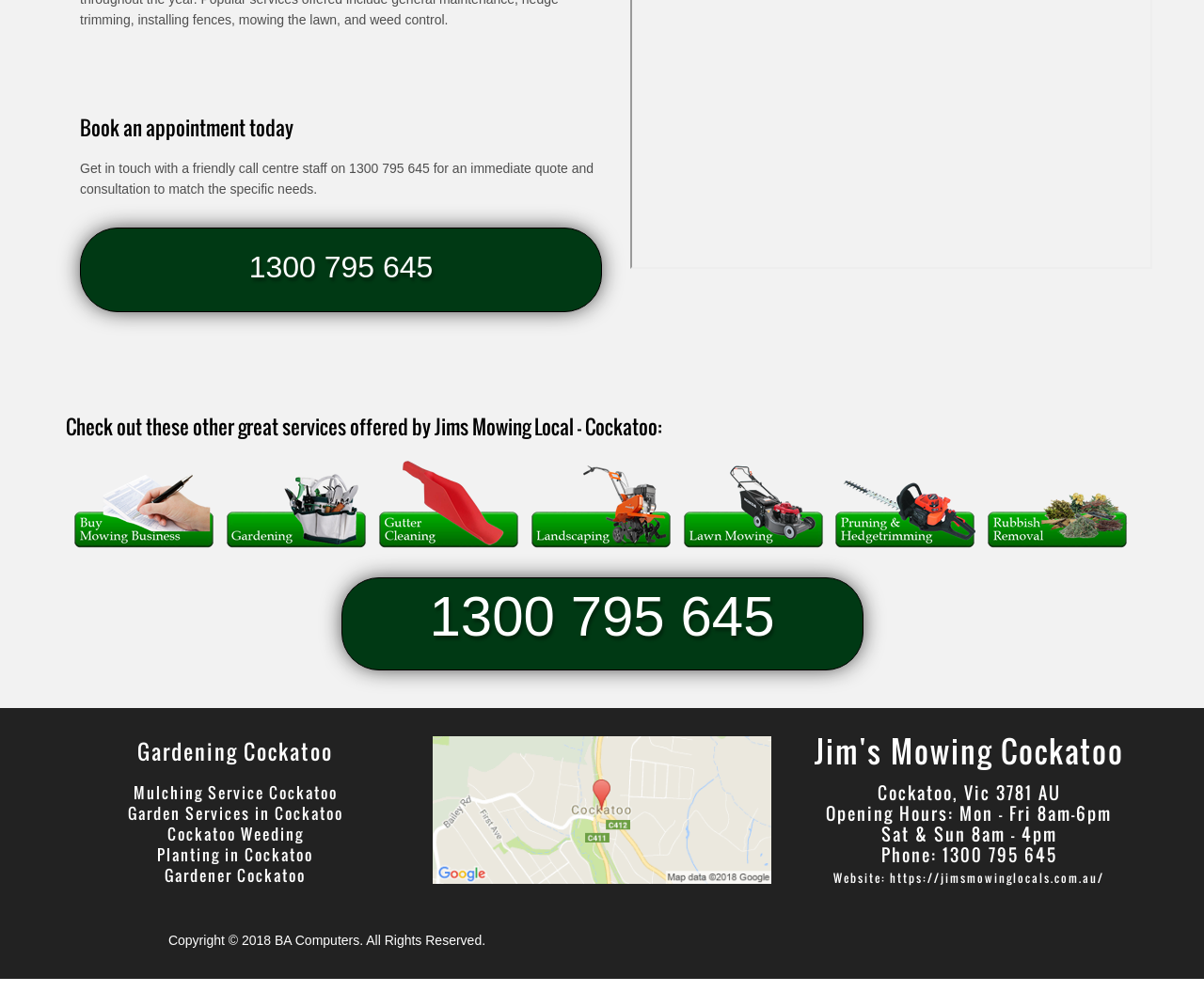Please determine the bounding box coordinates of the area that needs to be clicked to complete this task: 'Check out local mowing franchise in Cockatoo'. The coordinates must be four float numbers between 0 and 1, formatted as [left, top, right, bottom].

[0.055, 0.498, 0.178, 0.513]